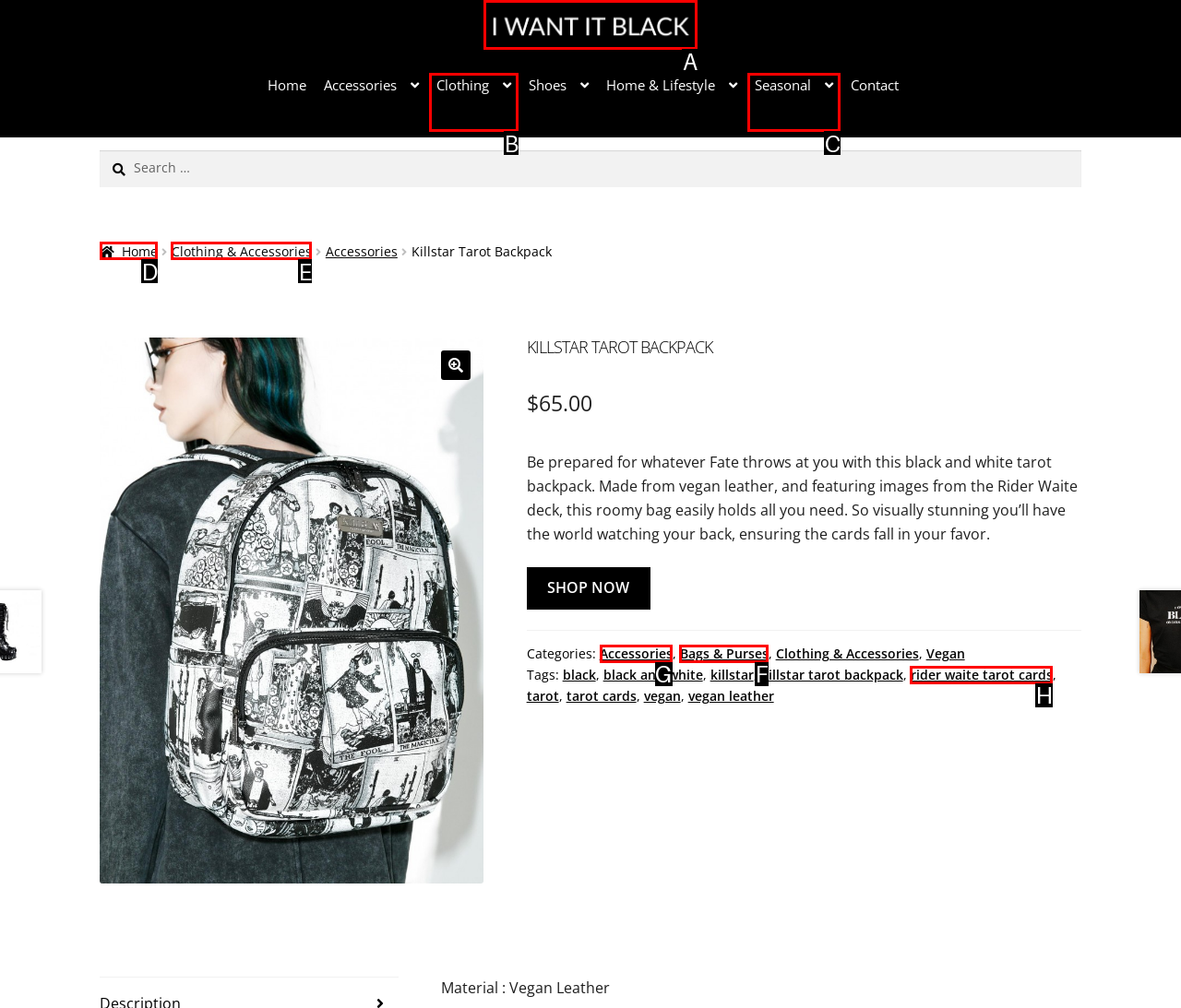Determine which element should be clicked for this task: Explore Accessories category
Answer with the letter of the selected option.

G